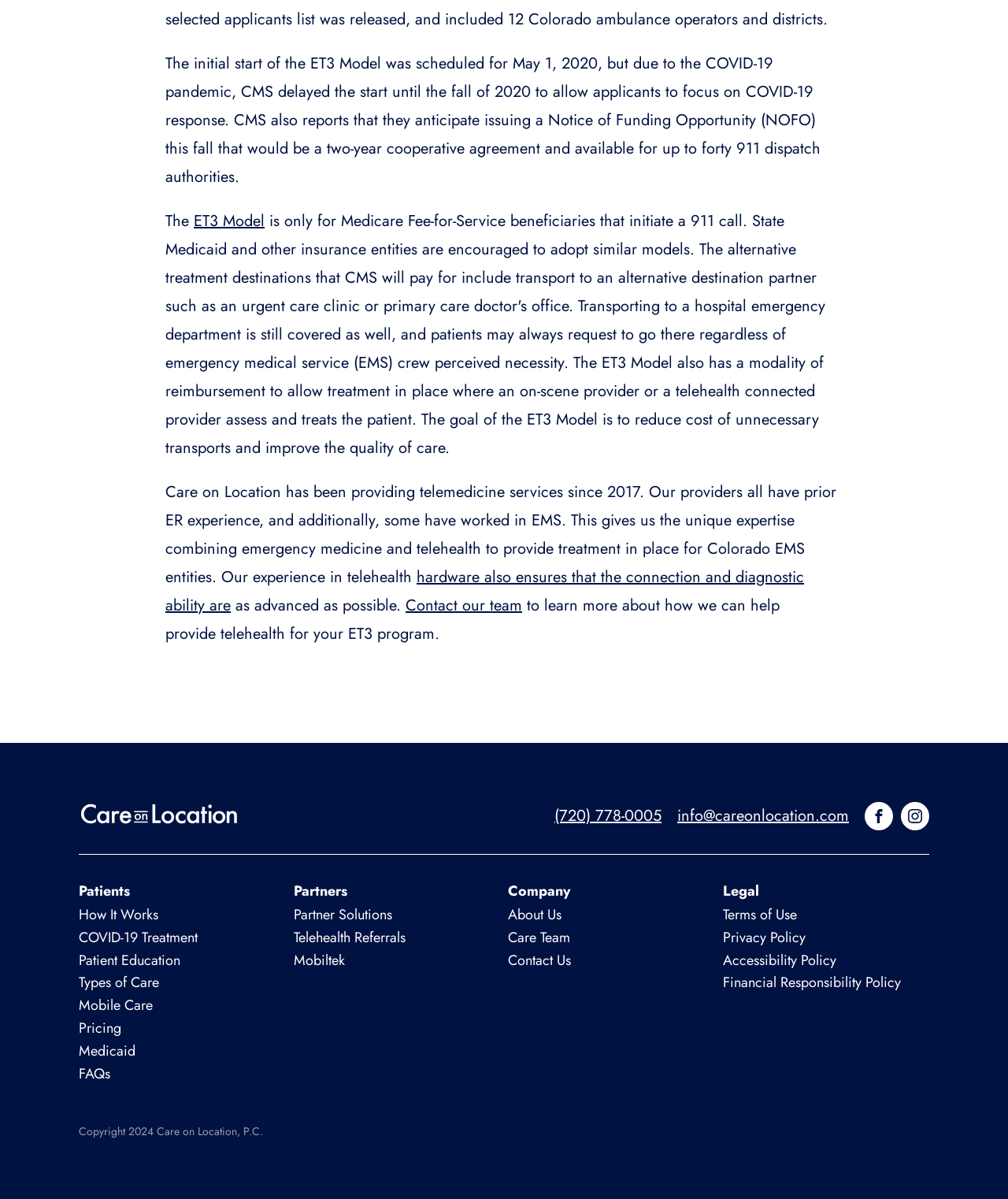Locate the bounding box of the UI element described by: "mhartman@mail.uni-freiburg.de" in the given webpage screenshot.

None